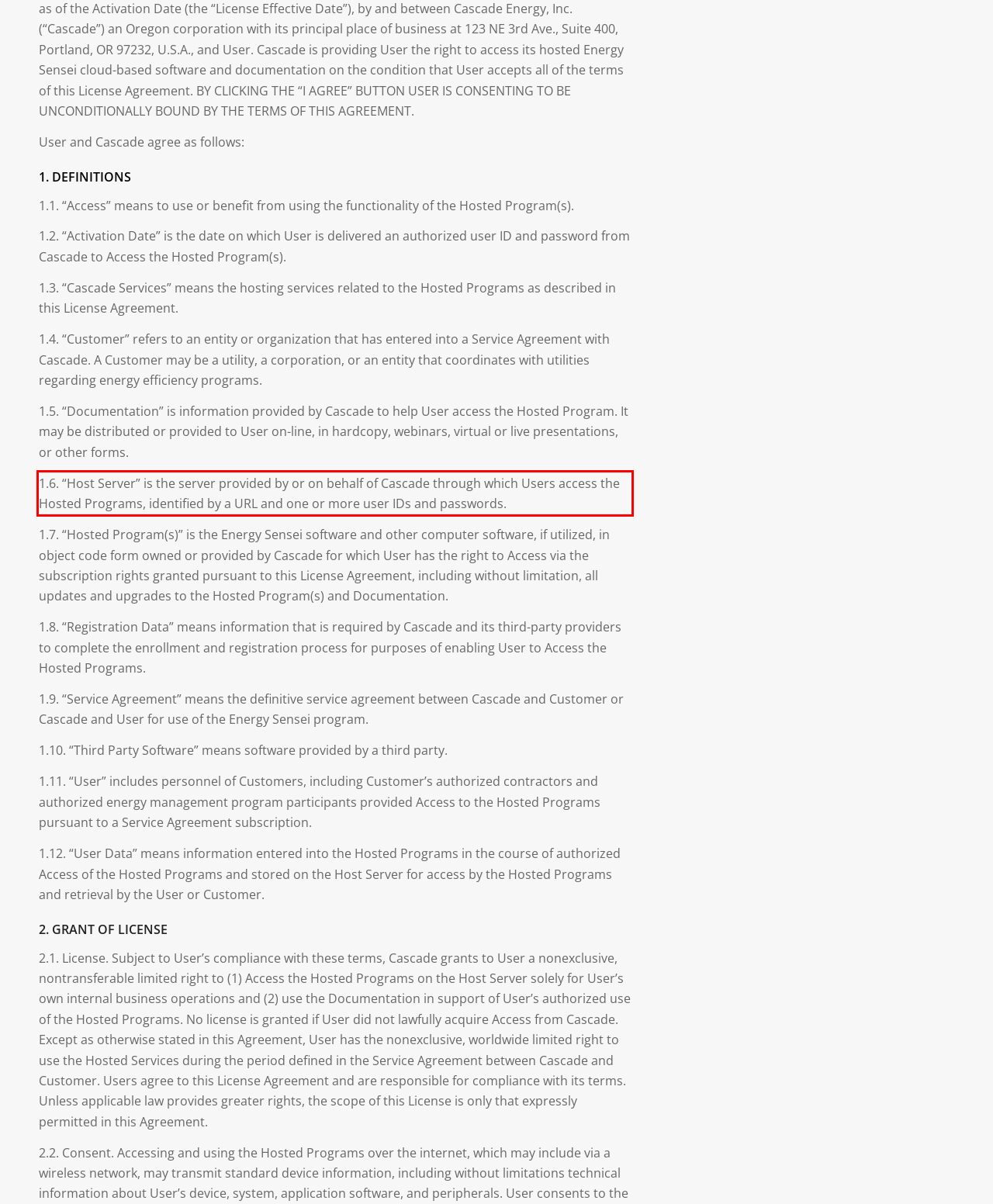Examine the screenshot of the webpage, locate the red bounding box, and perform OCR to extract the text contained within it.

1.6. “Host Server” is the server provided by or on behalf of Cascade through which Users access the Hosted Programs, identified by a URL and one or more user IDs and passwords.